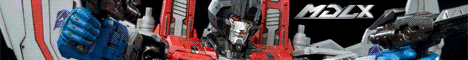What does the branding 'MDLX' signify? Please answer the question using a single word or phrase based on the image.

a specific line of high-quality figures